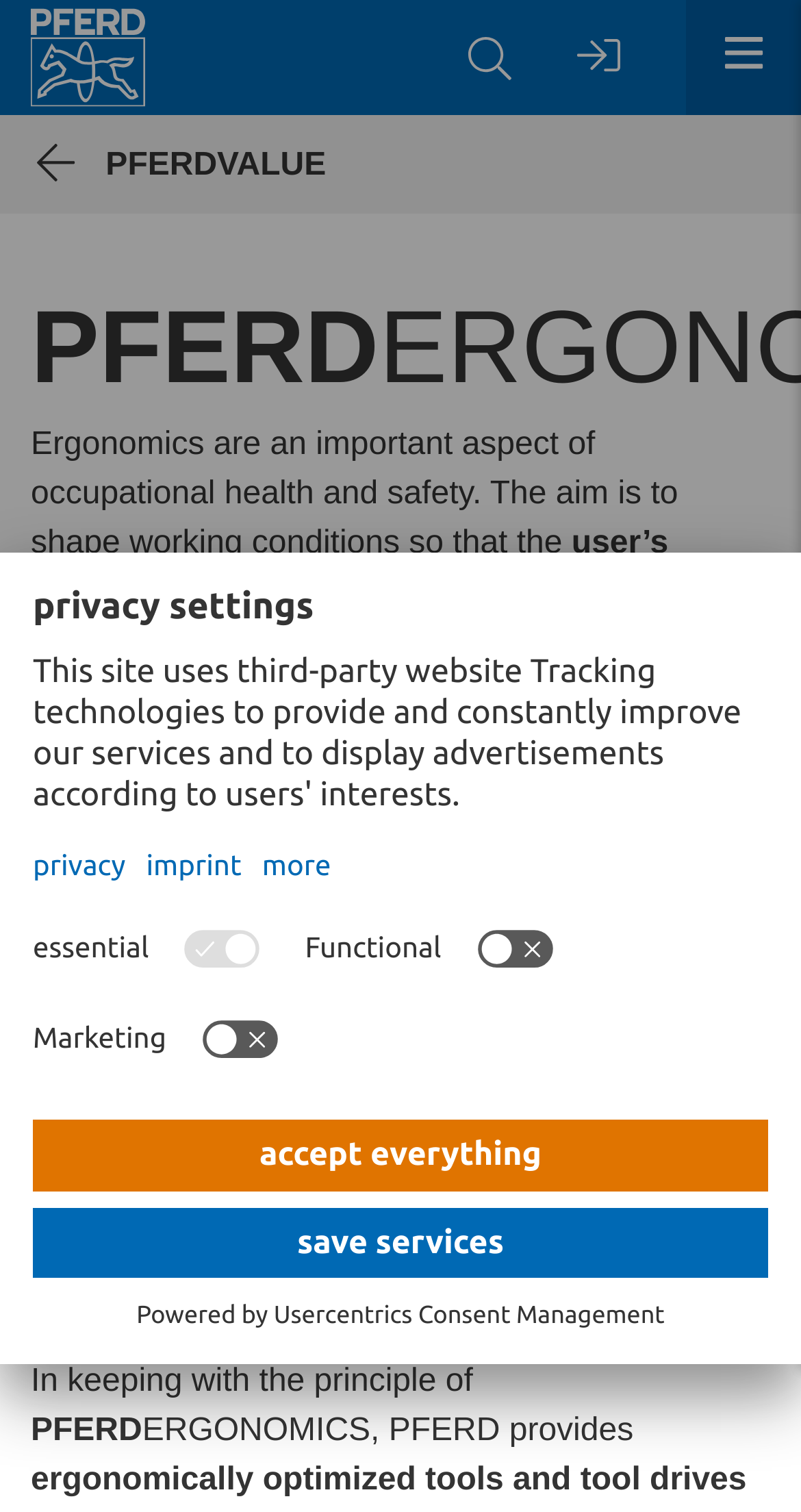Determine the bounding box coordinates of the clickable region to follow the instruction: "Learn more about PFERDVALUE".

[0.038, 0.091, 0.407, 0.124]